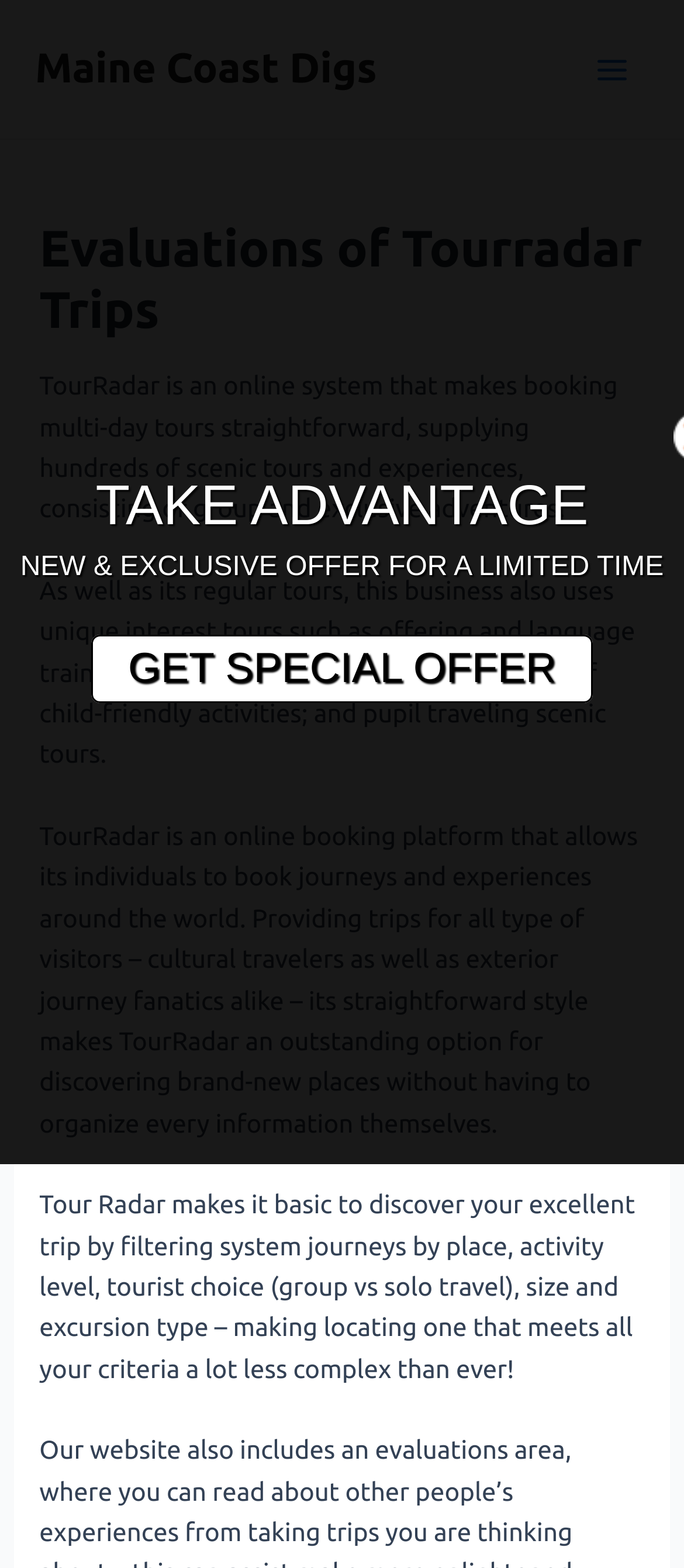What is the special offer for a limited time?
Answer the question in as much detail as possible.

I found the answer by looking at the link element with the text 'GET SPECIAL OFFER' and the surrounding StaticText elements that say 'TAKE ADVANTAGE' and 'NEW & EXCLUSIVE OFFER FOR A LIMITED TIME'.